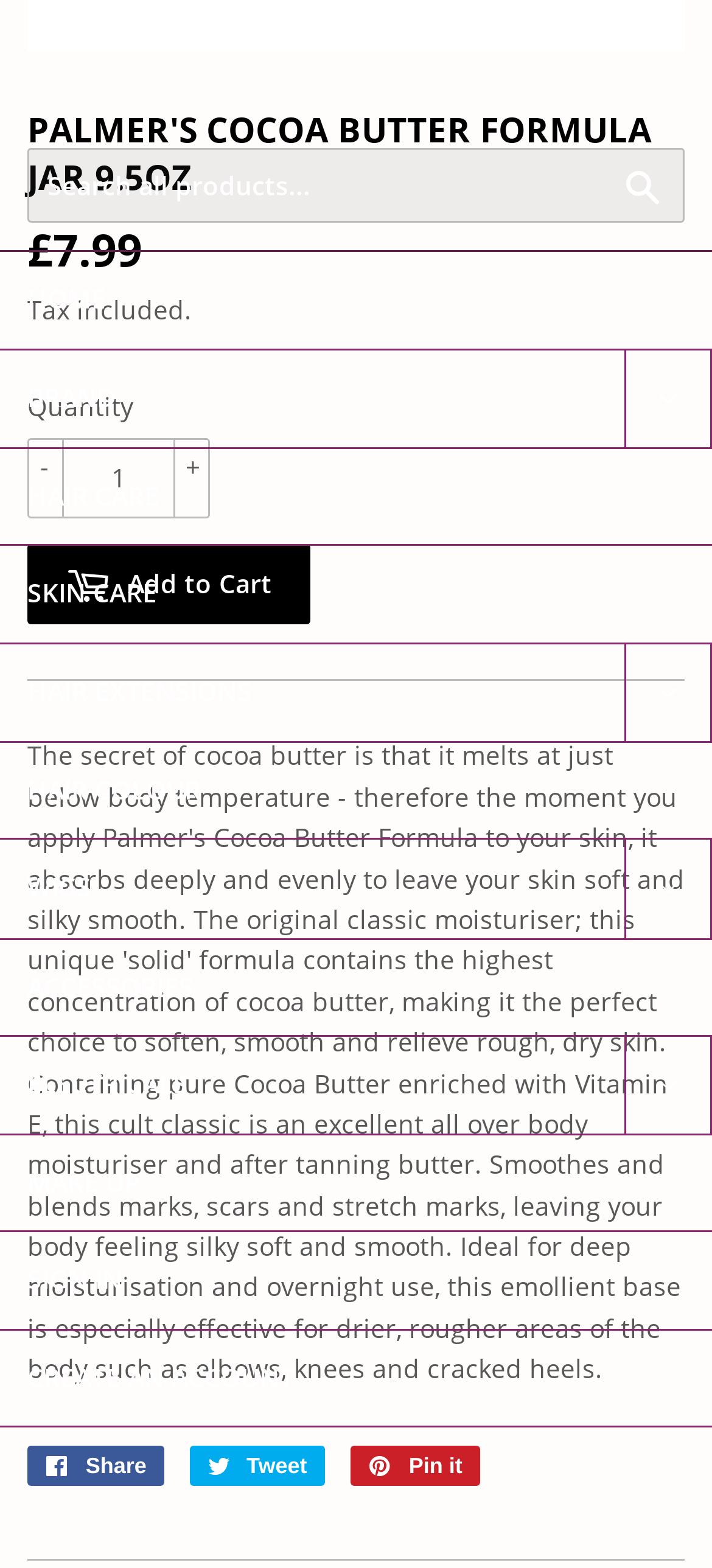Can you find the bounding box coordinates for the element that needs to be clicked to execute this instruction: "Toggle the navigation menu"? The coordinates should be given as four float numbers between 0 and 1, i.e., [left, top, right, bottom].

None